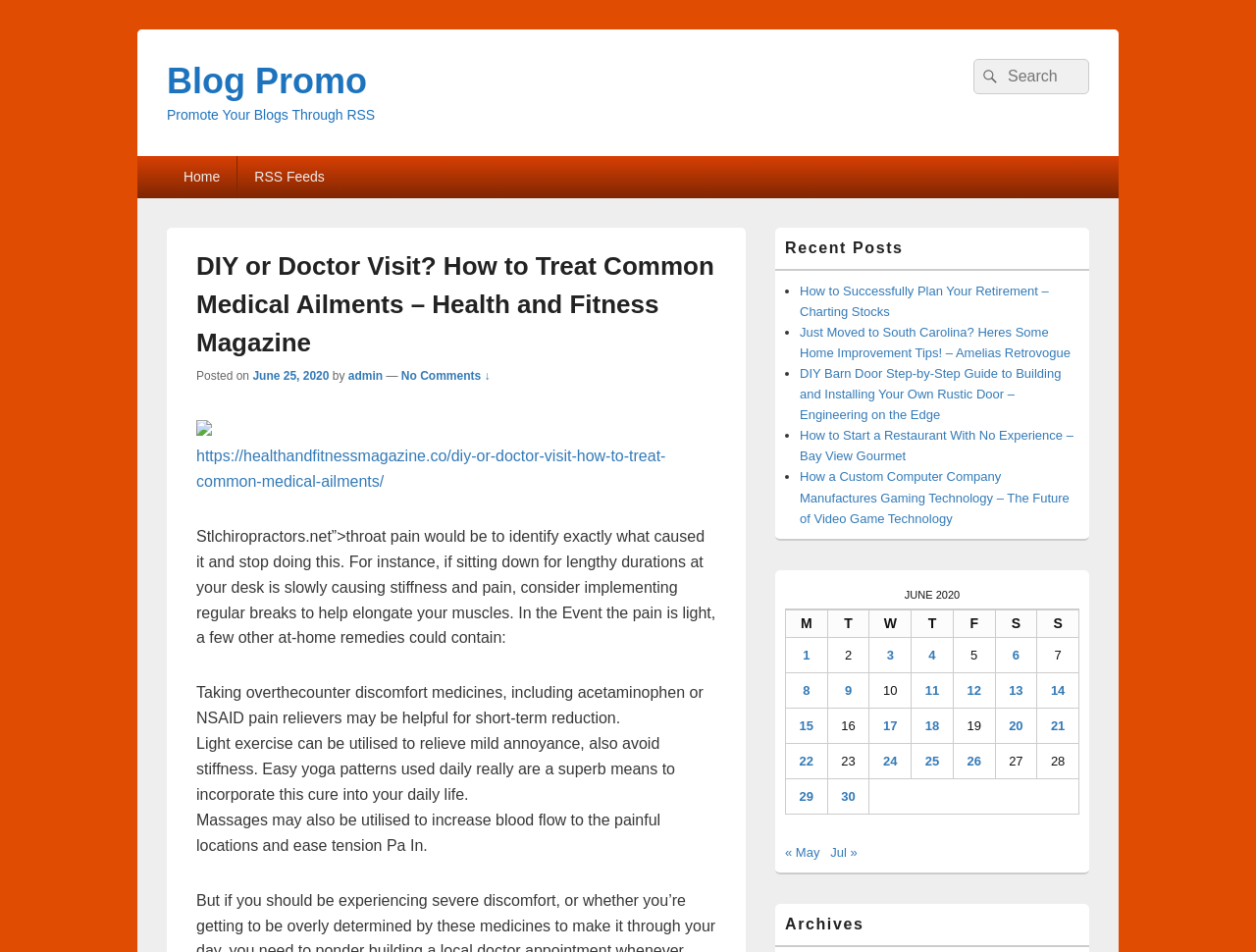Could you find the bounding box coordinates of the clickable area to complete this instruction: "Search for something"?

[0.775, 0.062, 0.867, 0.099]